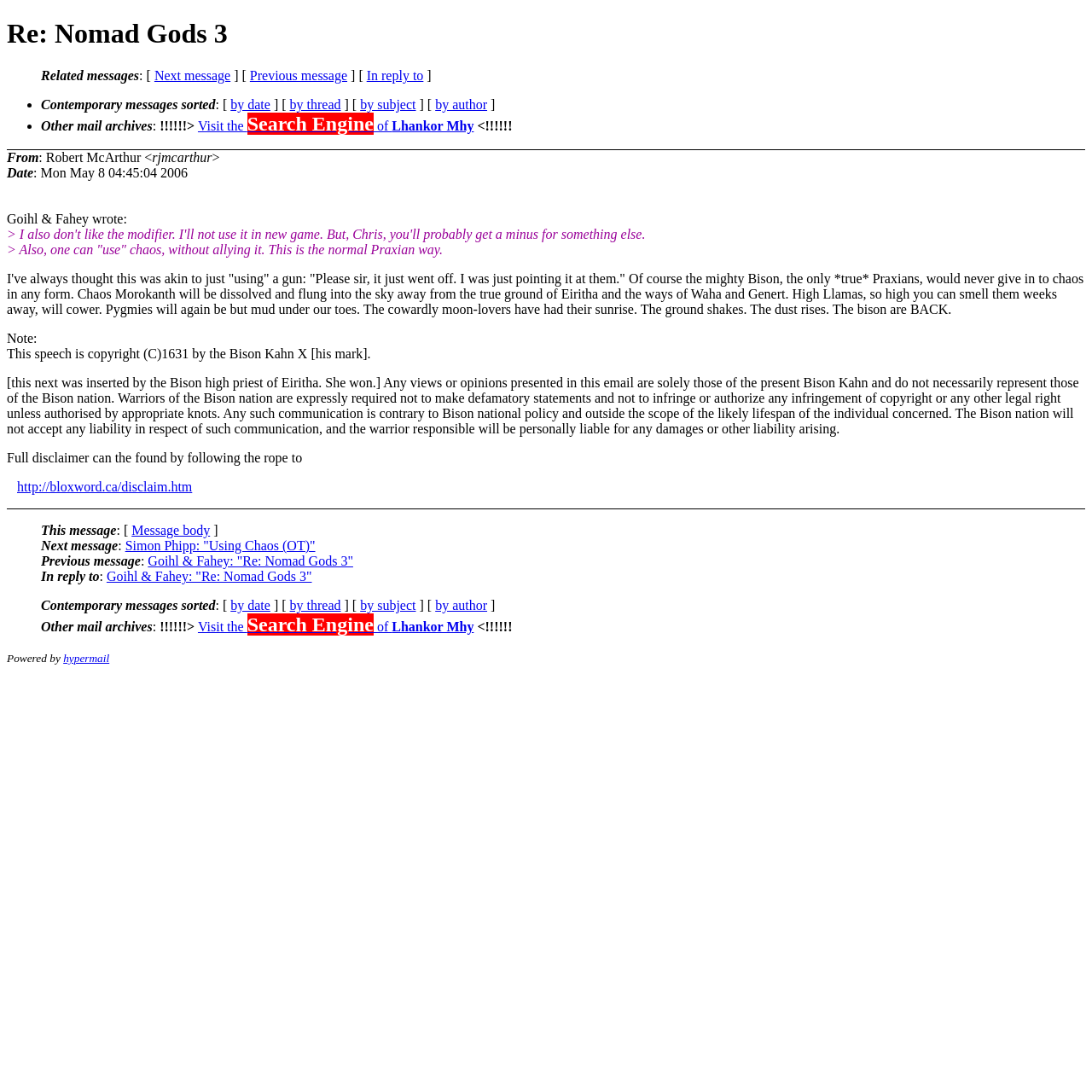Highlight the bounding box coordinates of the element you need to click to perform the following instruction: "Sort messages by date."

[0.211, 0.089, 0.248, 0.102]